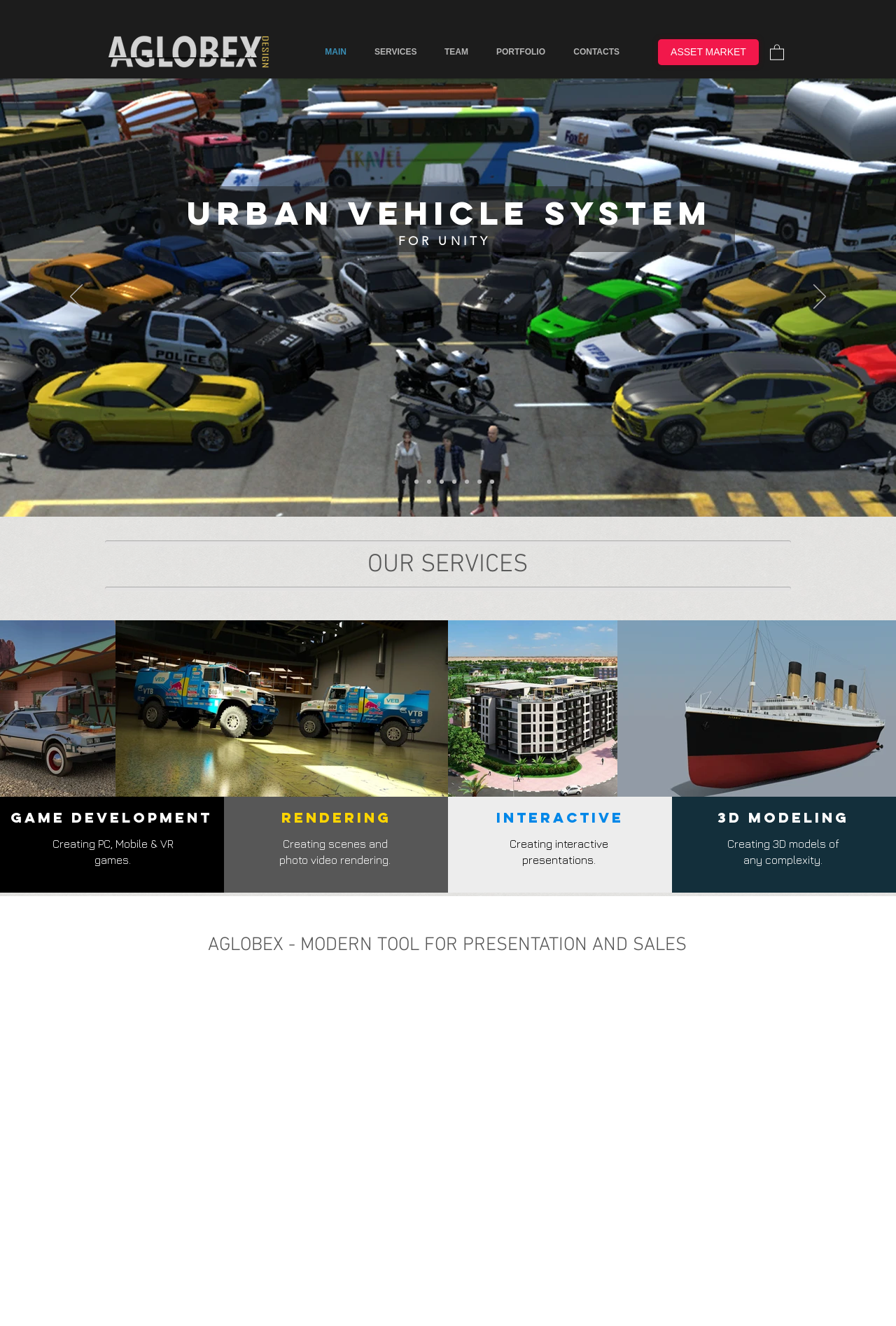What is the format of the game 'Urban Traffic 2018'?
Based on the screenshot, respond with a single word or phrase.

Unity